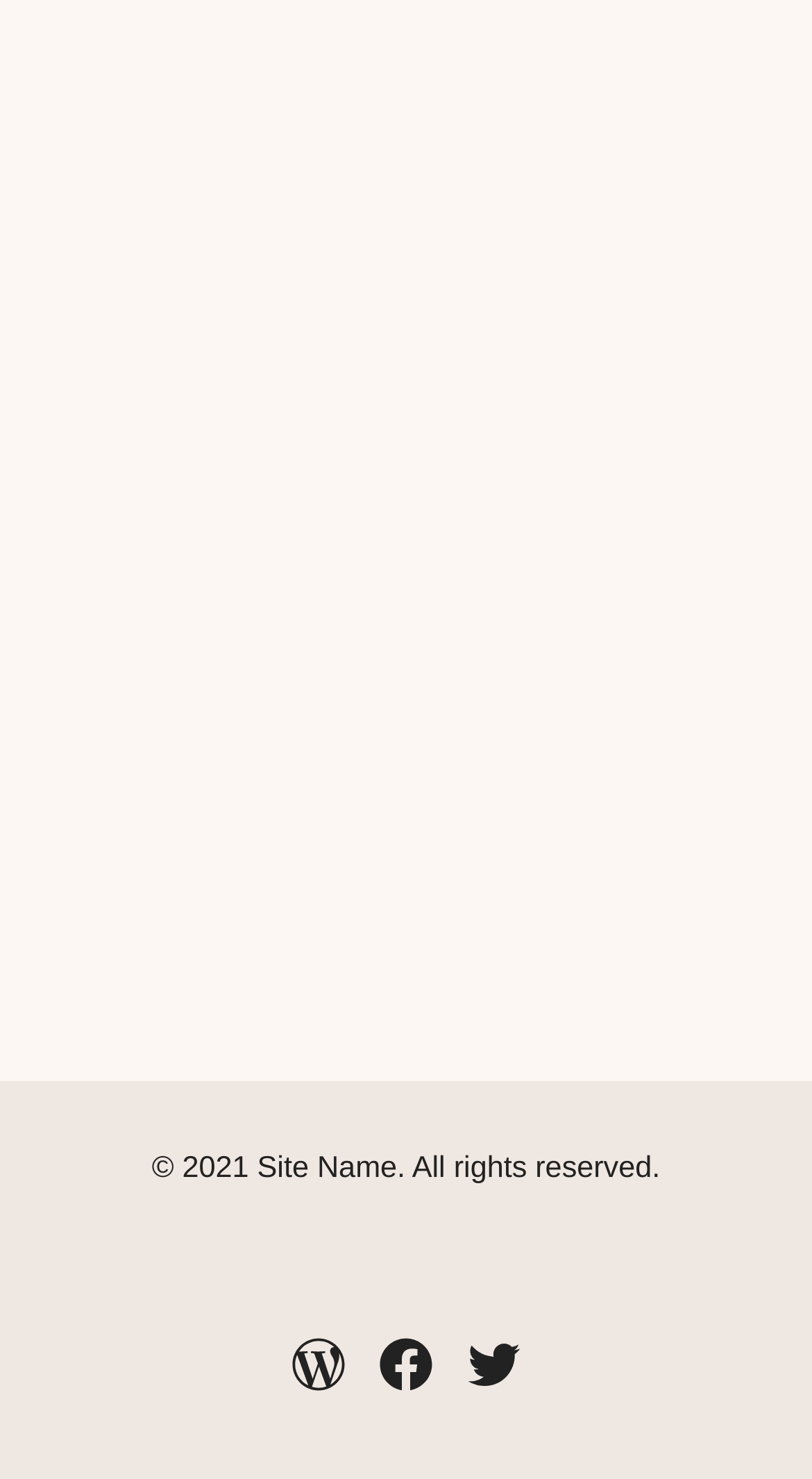Please determine the bounding box coordinates, formatted as (top-left x, top-left y, bottom-right x, bottom-right y), with all values as floating point numbers between 0 and 1. Identify the bounding box of the region described as: Twitter

[0.569, 0.902, 0.646, 0.944]